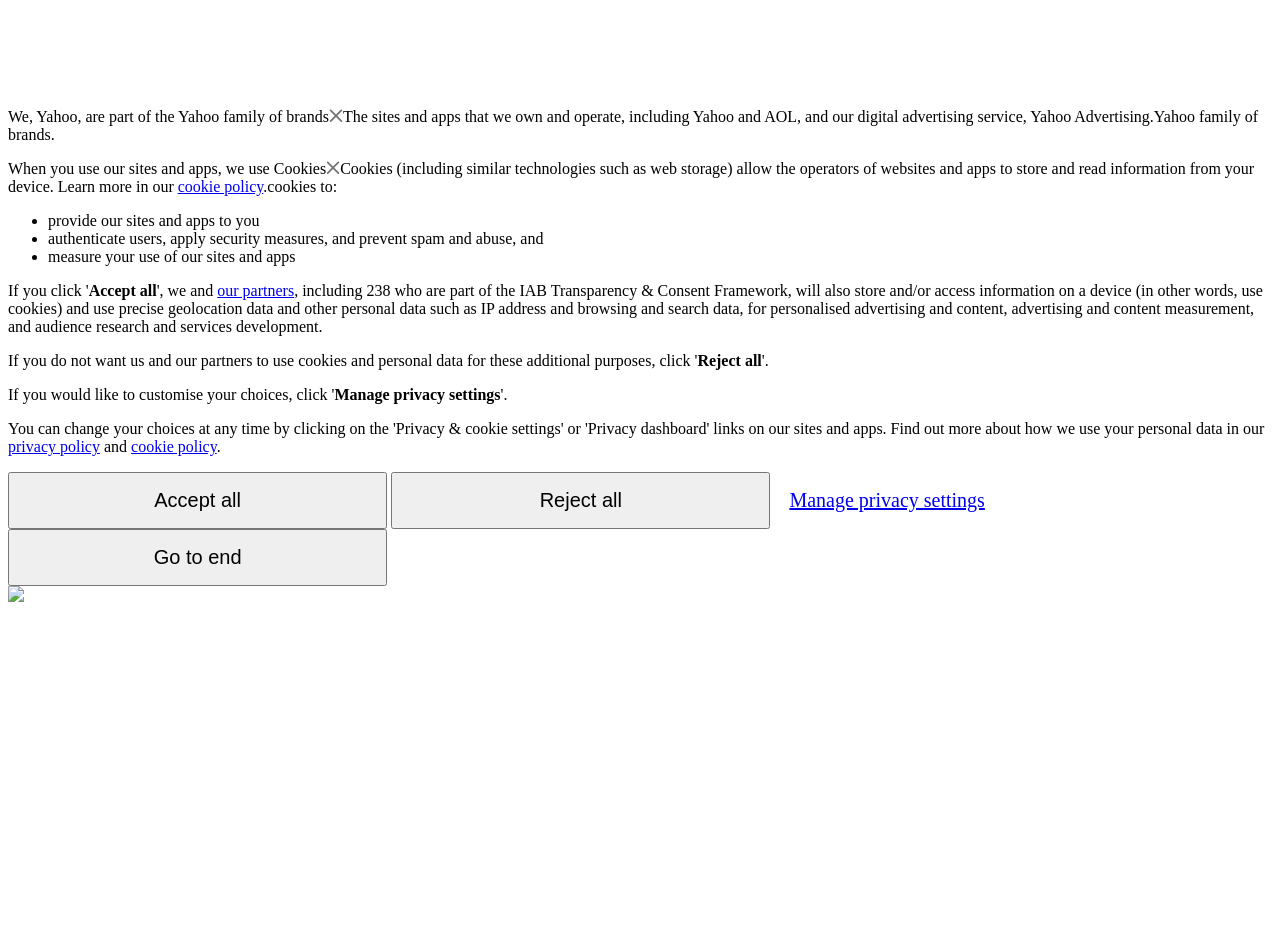How many partners are part of the IAB Transparency & Consent Framework?
We need a detailed and exhaustive answer to the question. Please elaborate.

The webpage mentions that 'our partners, including 238 who are part of the IAB Transparency & Consent Framework, will also store and/or access information on a device'.